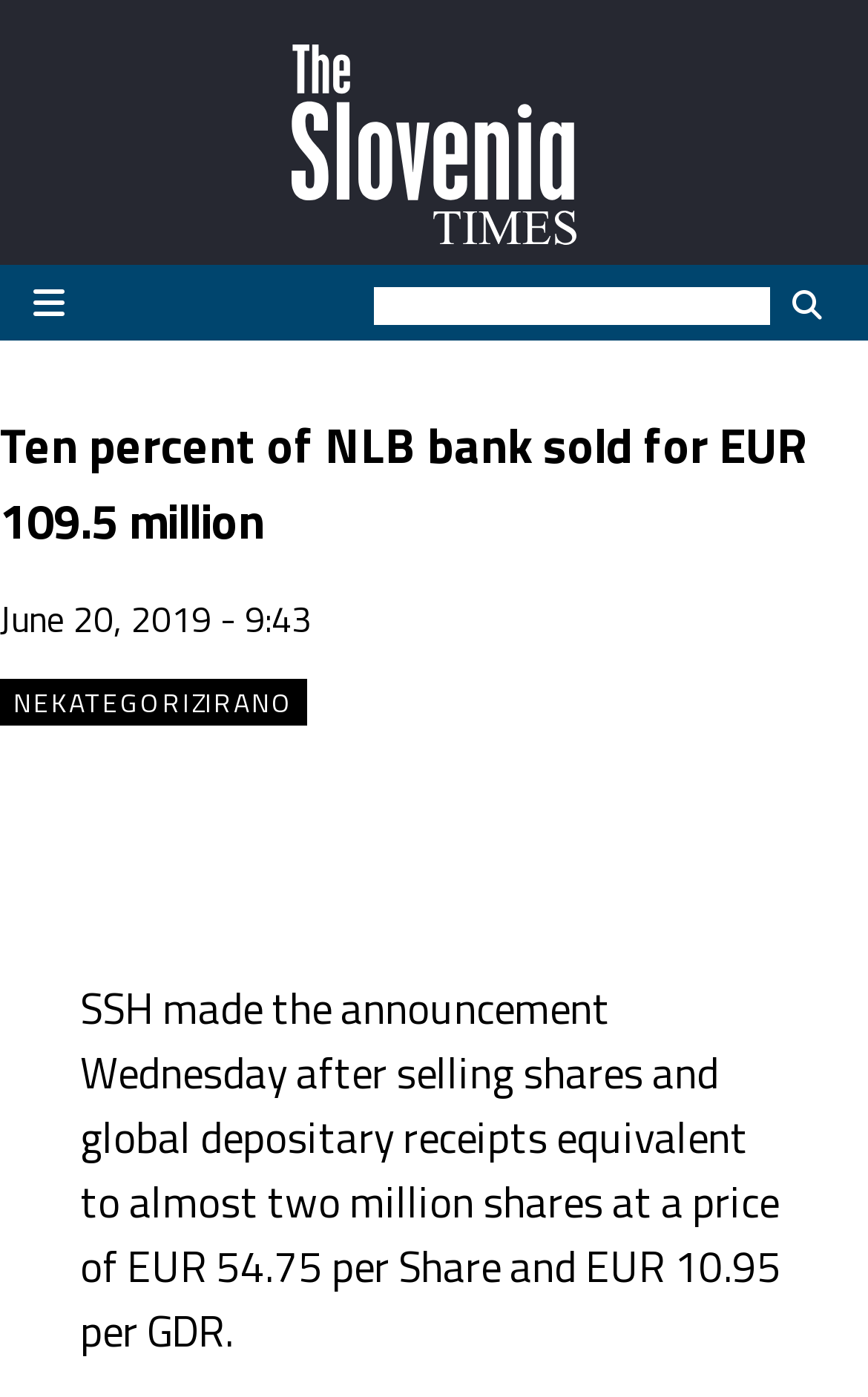By analyzing the image, answer the following question with a detailed response: What is the category of the news?

I found the category of the news by looking at the static text element below the time element, which says 'NEKATEGORIZIRANO'.